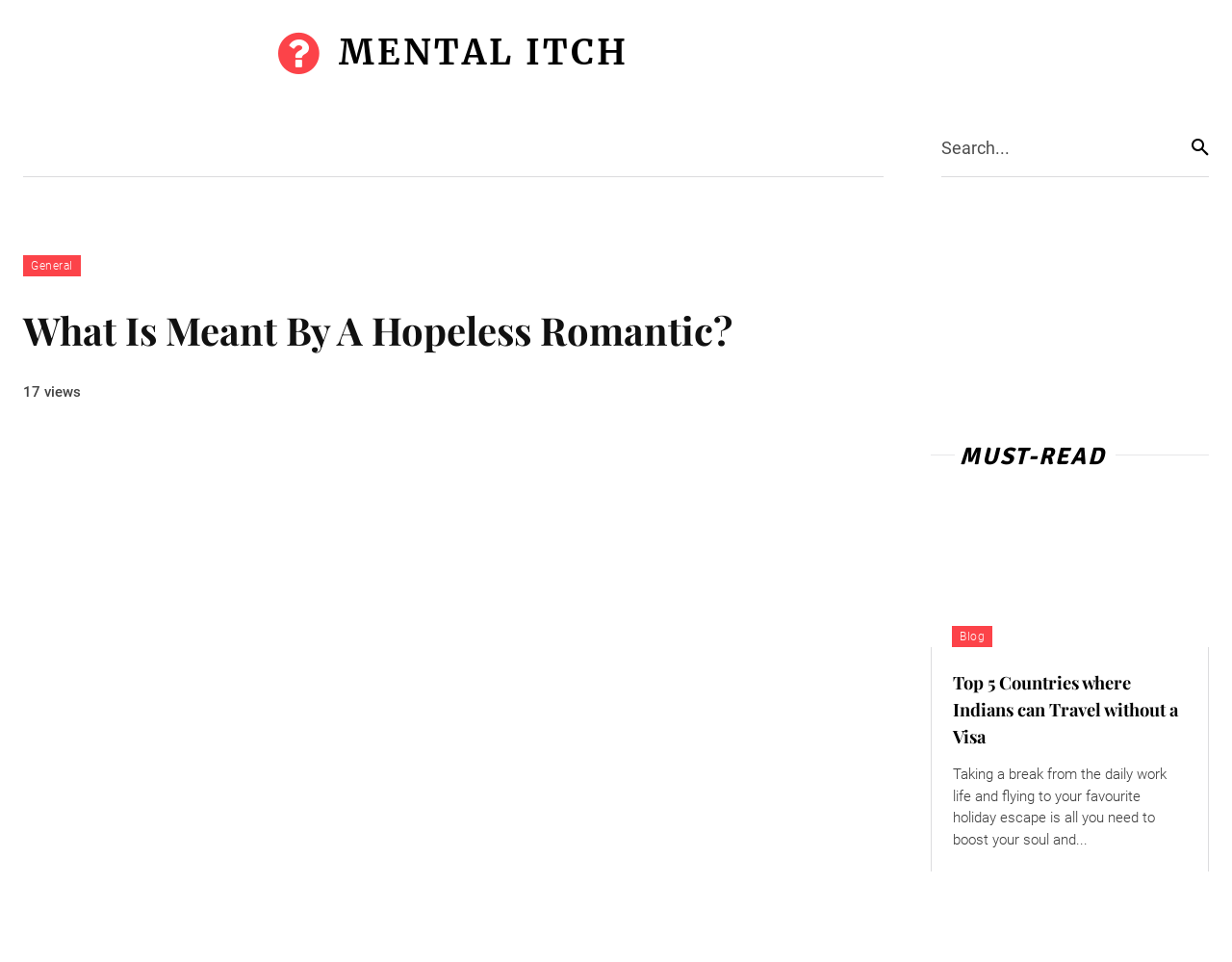Locate the bounding box coordinates of the clickable part needed for the task: "Browse the 'Travel' category".

[0.553, 0.12, 0.64, 0.183]